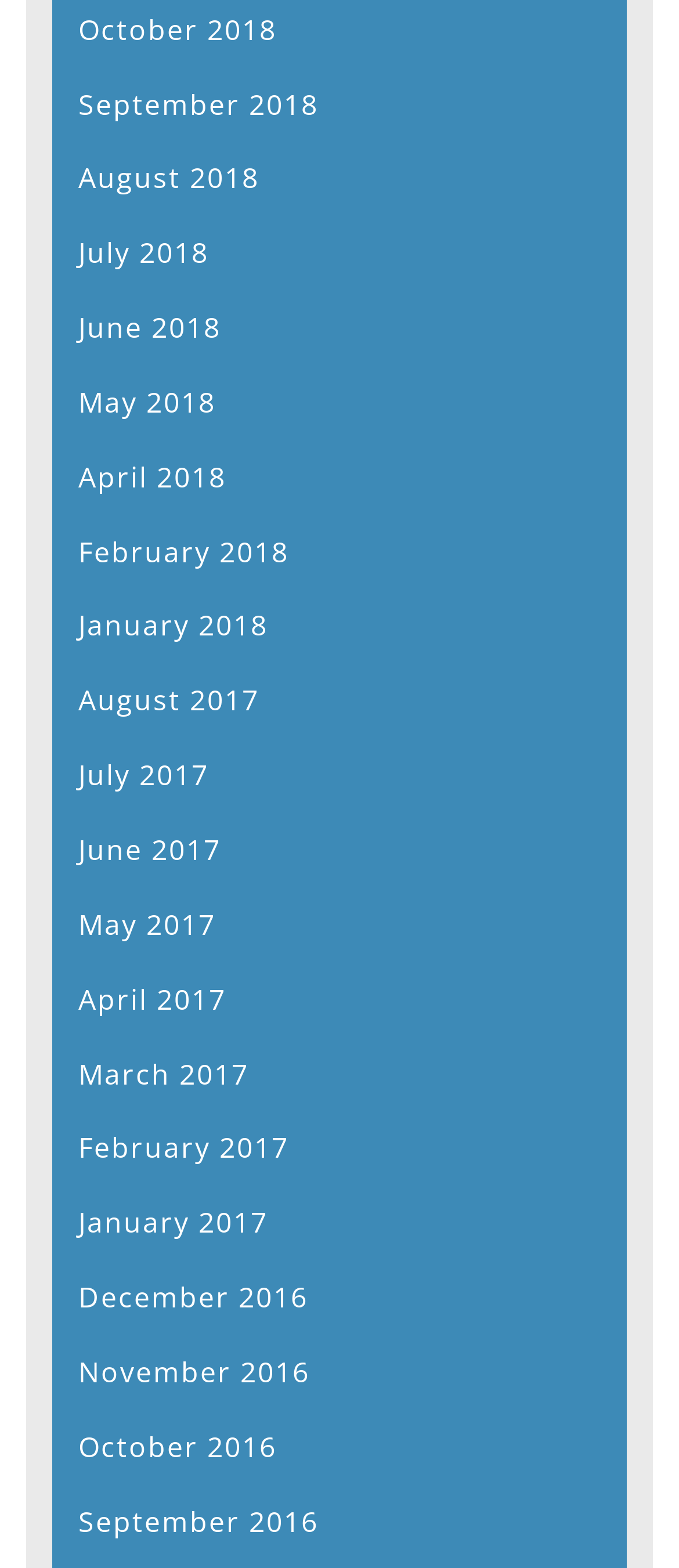Use a single word or phrase to answer the question: 
How many months are listed?

24